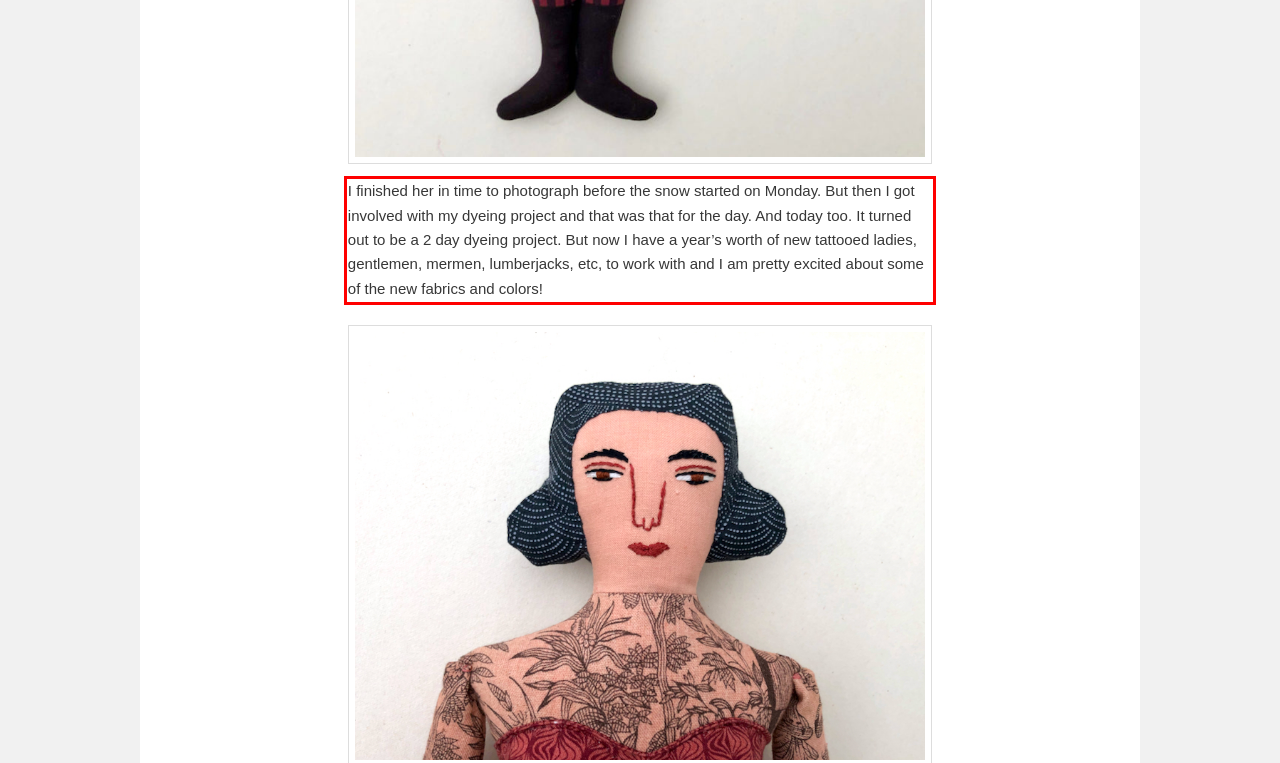Identify the text inside the red bounding box on the provided webpage screenshot by performing OCR.

I finished her in time to photograph before the snow started on Monday. But then I got involved with my dyeing project and that was that for the day. And today too. It turned out to be a 2 day dyeing project. But now I have a year’s worth of new tattooed ladies, gentlemen, mermen, lumberjacks, etc, to work with and I am pretty excited about some of the new fabrics and colors!